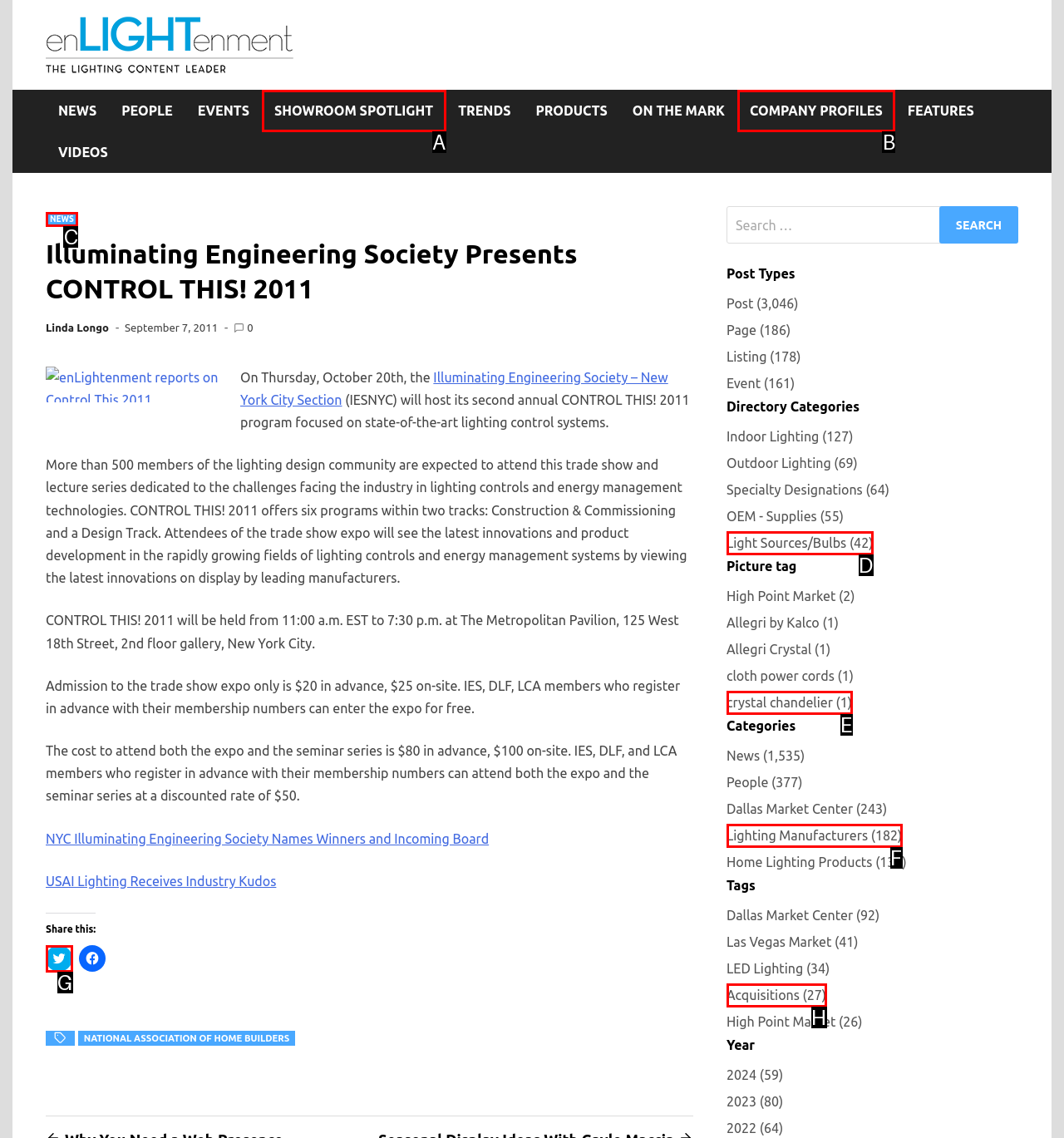Indicate which UI element needs to be clicked to fulfill the task: Share on Twitter
Answer with the letter of the chosen option from the available choices directly.

G